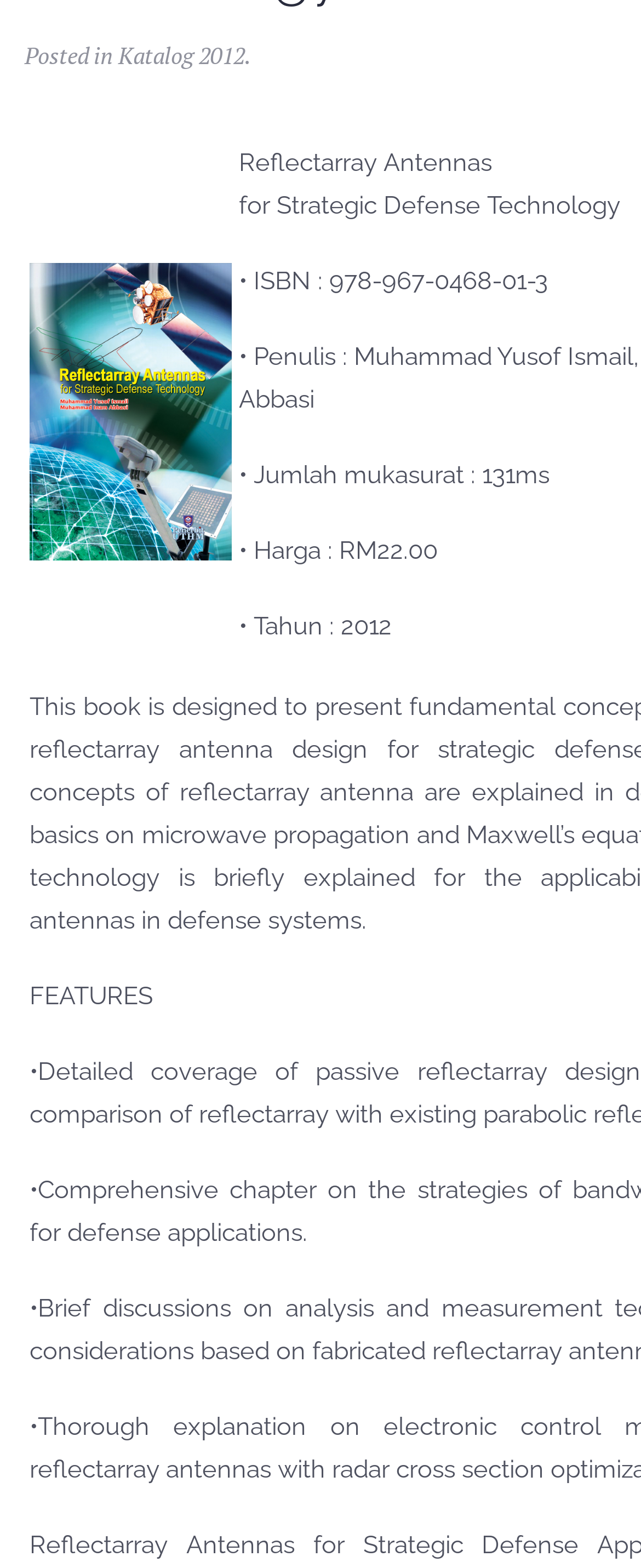Identify the bounding box for the UI element that is described as follows: "Katalog 2012".

[0.185, 0.026, 0.382, 0.045]